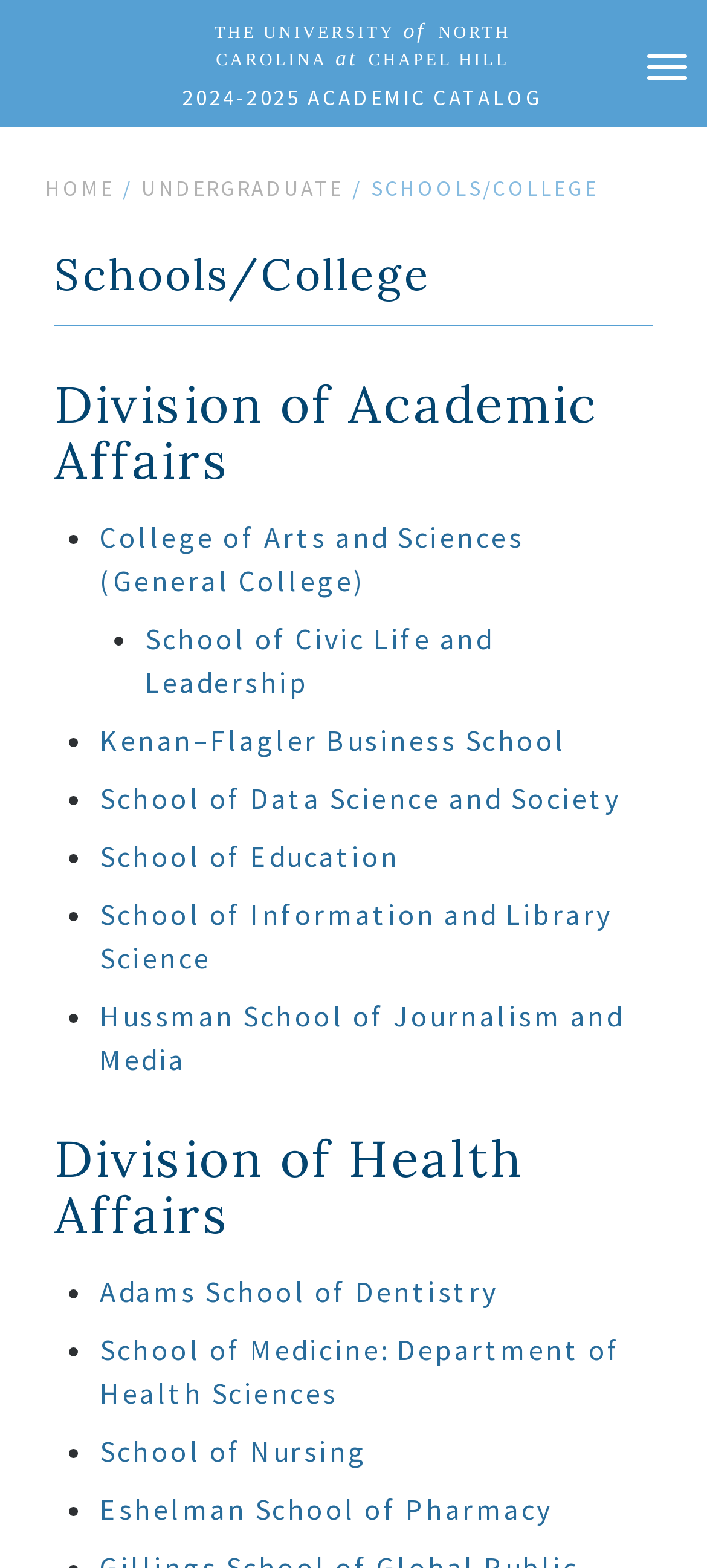Please locate the bounding box coordinates of the region I need to click to follow this instruction: "Toggle navigation".

[0.887, 0.023, 1.0, 0.062]